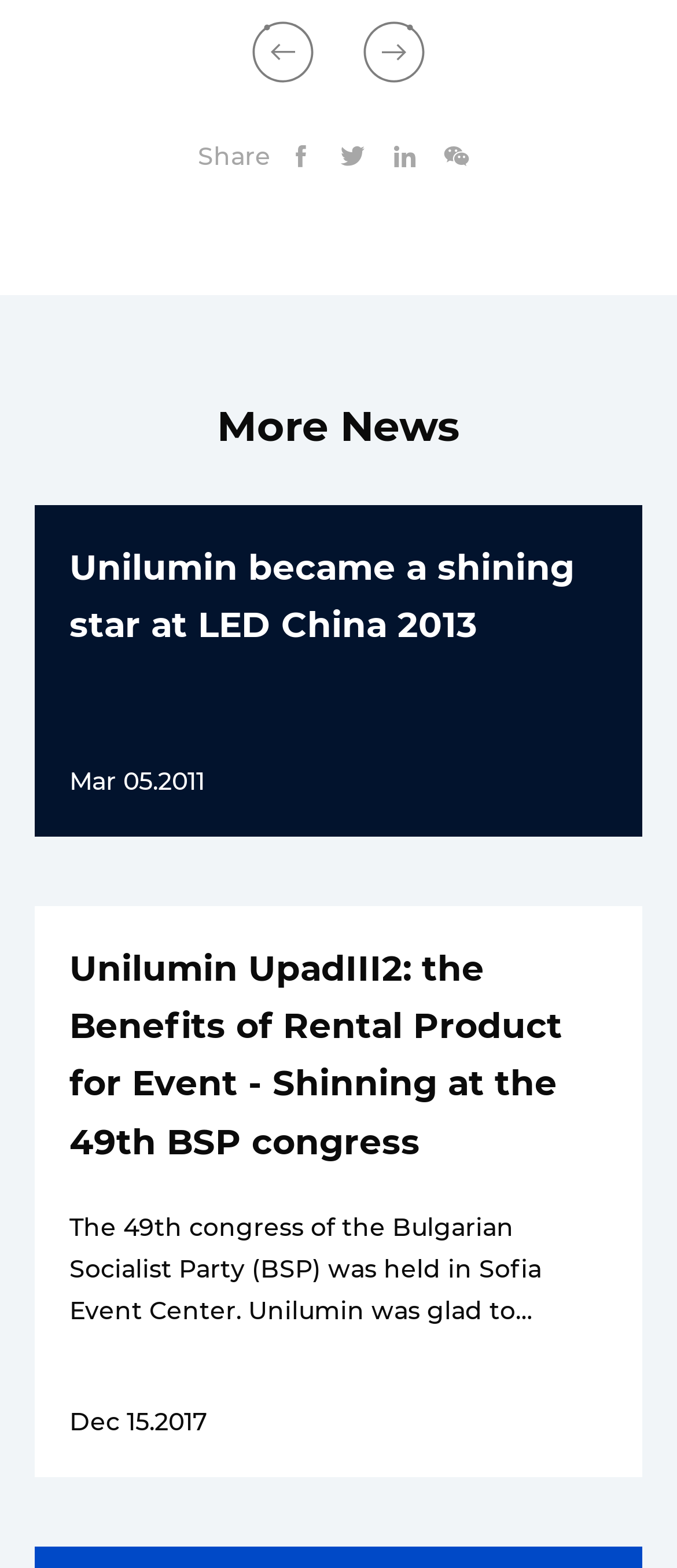Using the element description: "parent_node: Share", determine the bounding box coordinates for the specified UI element. The coordinates should be four float numbers between 0 and 1, [left, top, right, bottom].

[0.5, 0.088, 0.541, 0.11]